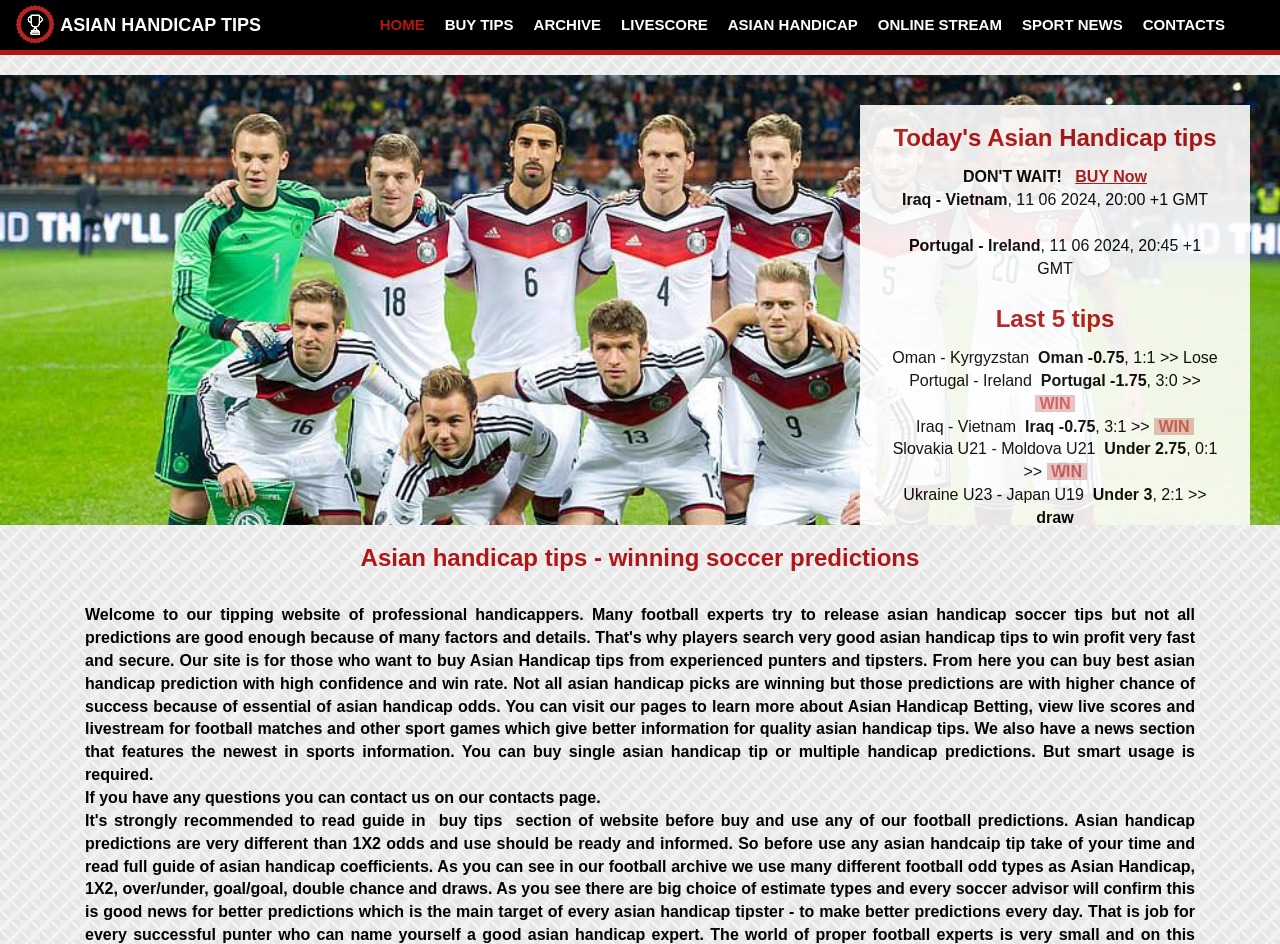Give a concise answer of one word or phrase to the question: 
What is the website about?

Asian Handicap tips